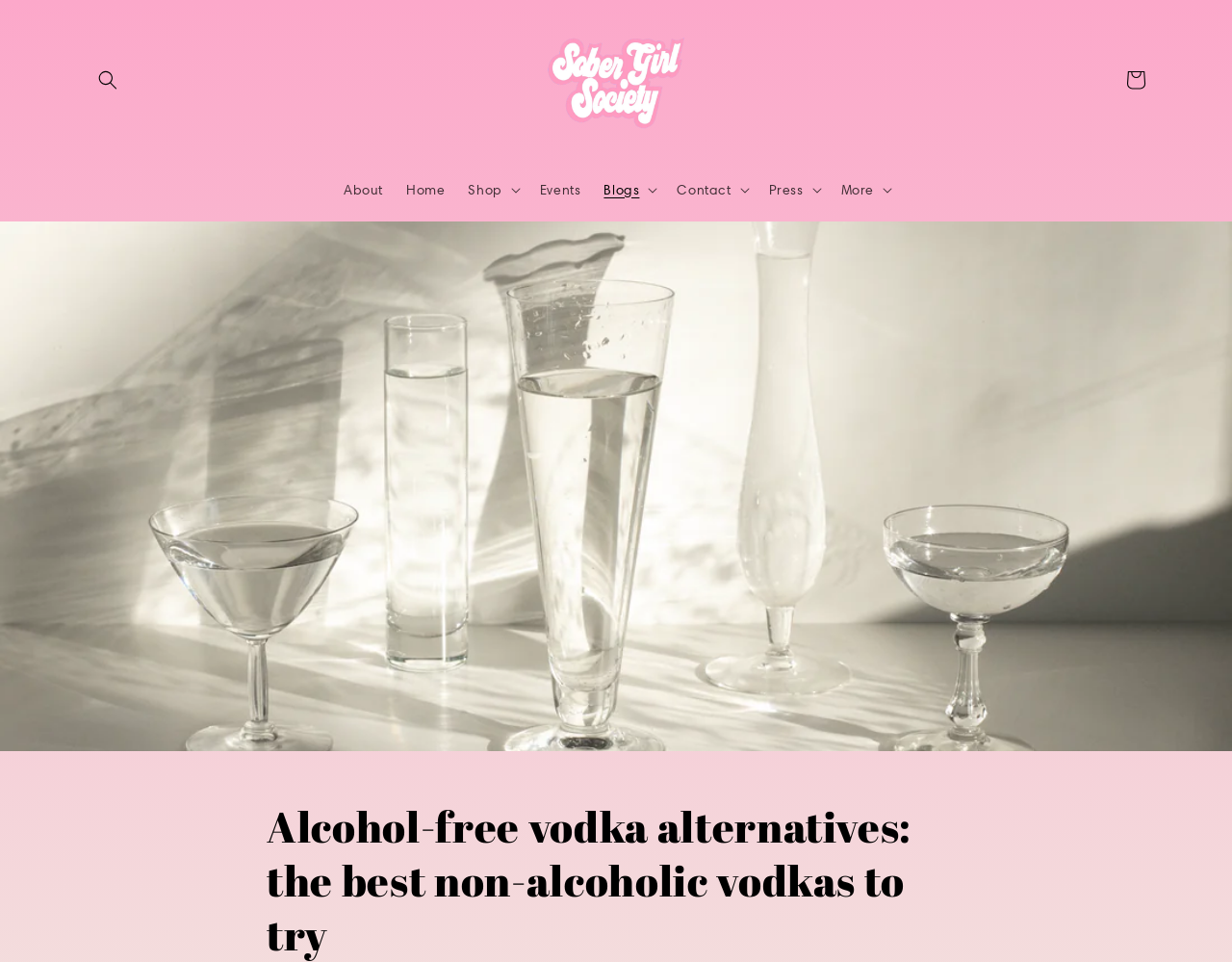Please provide the bounding box coordinates for the element that needs to be clicked to perform the instruction: "Go to Sober Girl Society homepage". The coordinates must consist of four float numbers between 0 and 1, formatted as [left, top, right, bottom].

[0.436, 0.0, 0.564, 0.165]